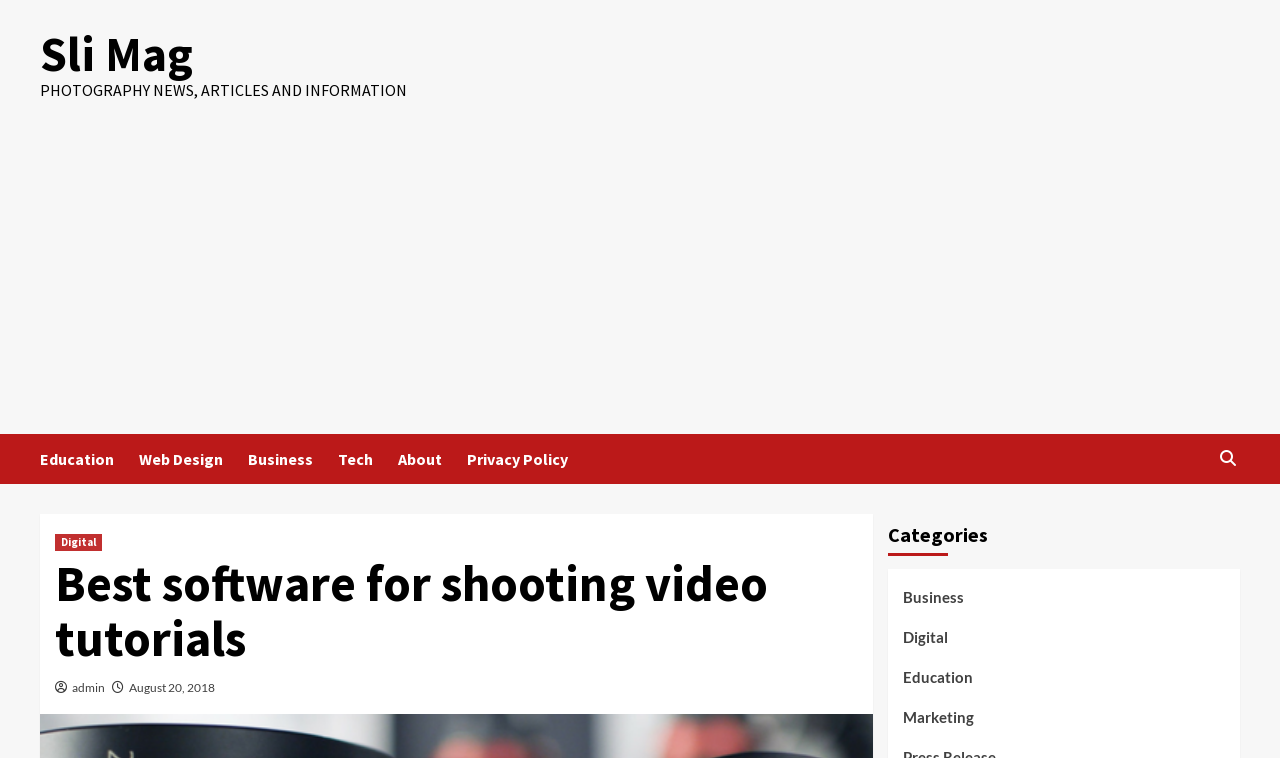Please identify the bounding box coordinates of where to click in order to follow the instruction: "Check the 'Digital' subcategory".

[0.043, 0.704, 0.08, 0.726]